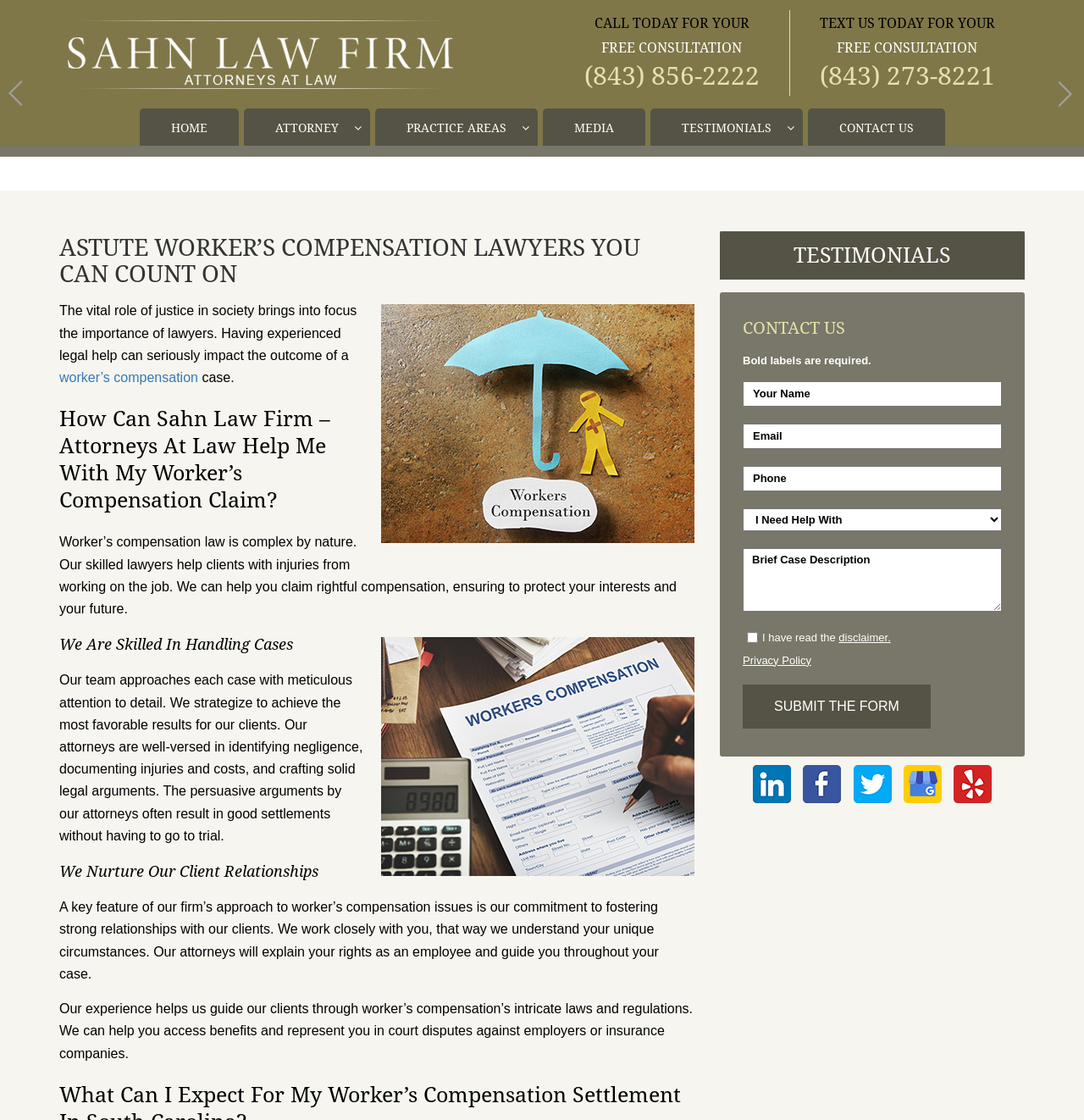What is the phone number to call for a free consultation?
Based on the screenshot, give a detailed explanation to answer the question.

I found the phone number by looking at the heading element that says '(843) 856-2222' and is accompanied by a link and the text 'CALL TODAY FOR YOUR FREE CONSULTATION'.